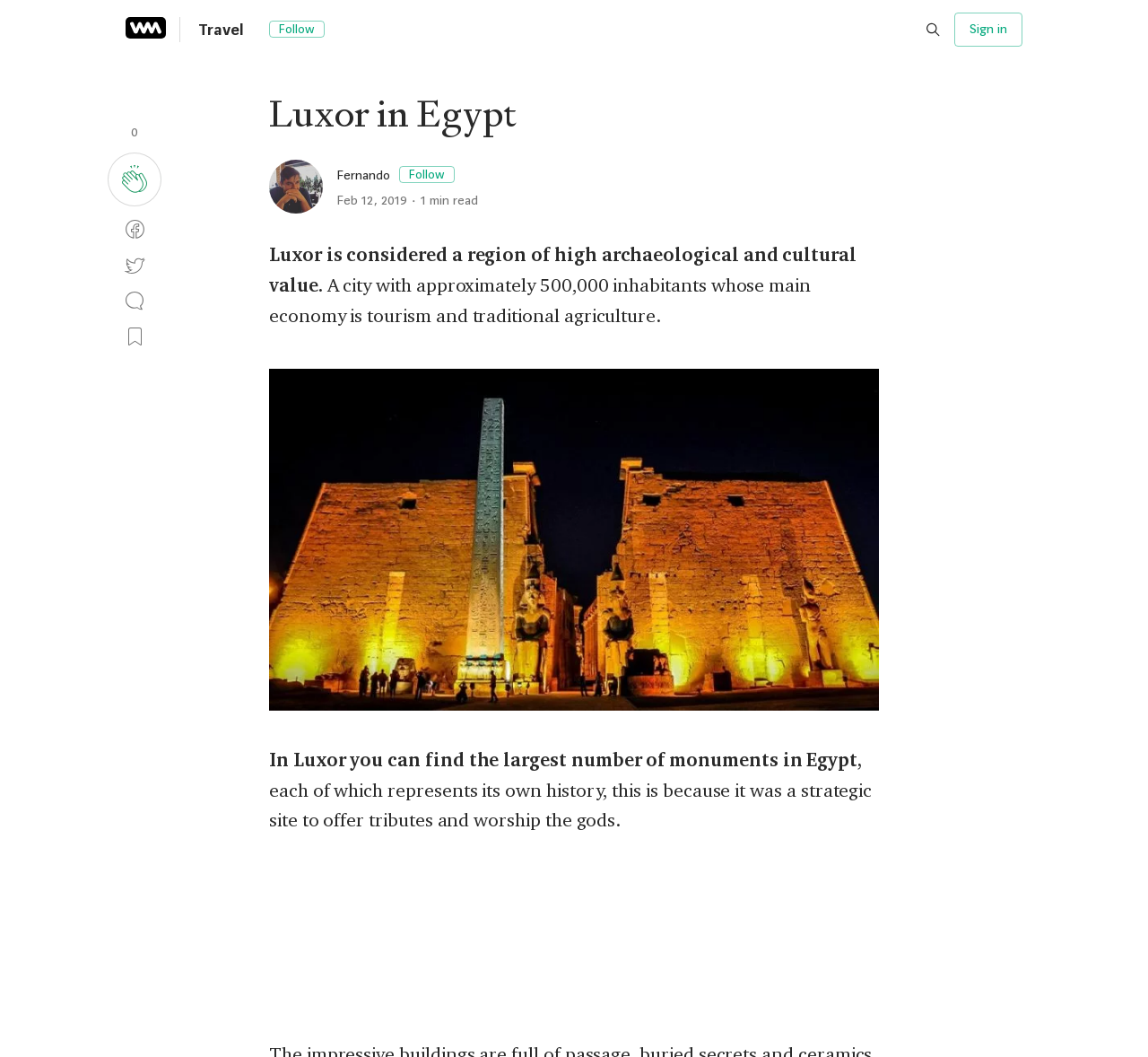Using the format (top-left x, top-left y, bottom-right x, bottom-right y), and given the element description, identify the bounding box coordinates within the screenshot: placeholder="Search in Web Mediums"

[0.806, 0.011, 0.831, 0.044]